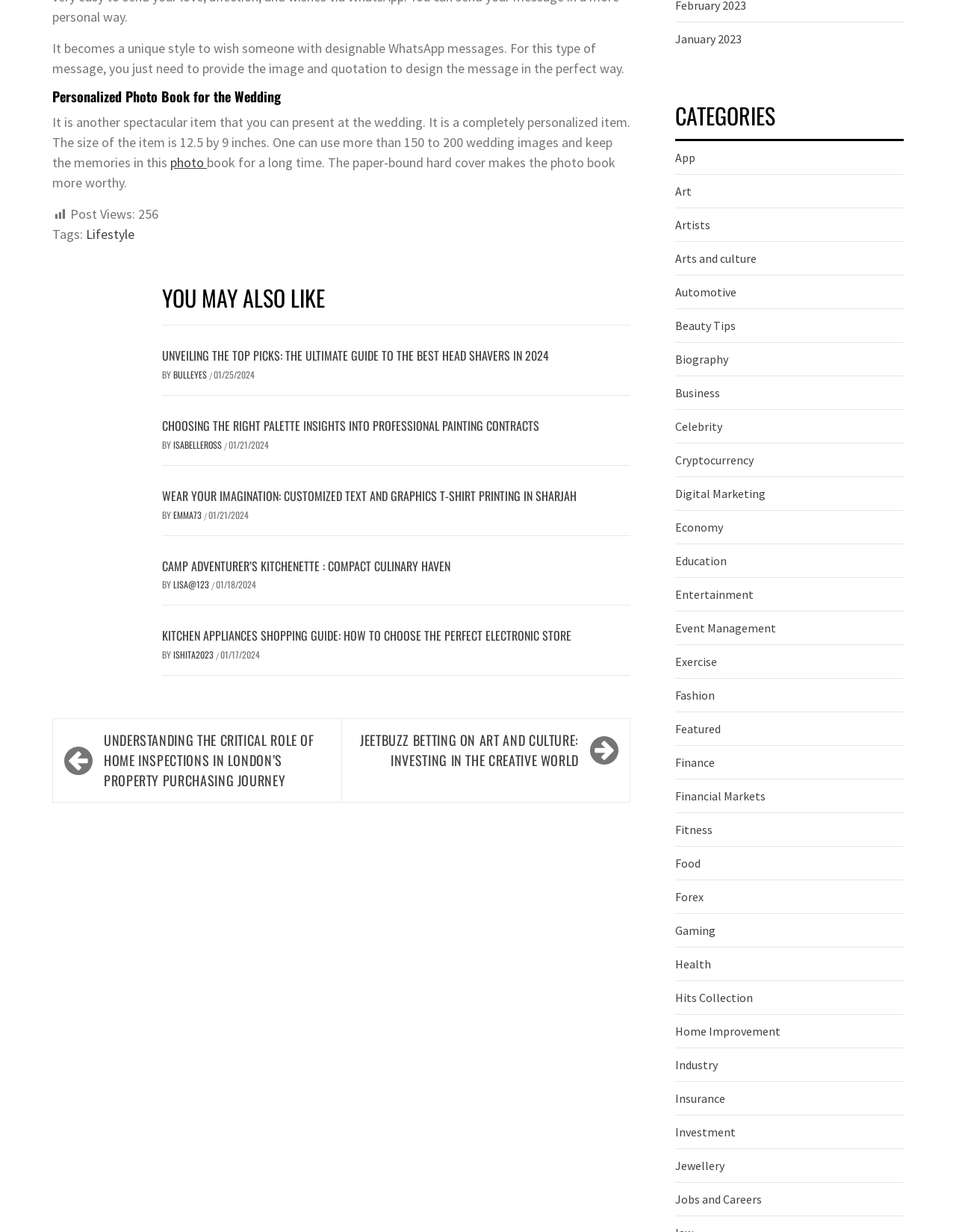What is the topic of the first article? Based on the screenshot, please respond with a single word or phrase.

Personalized Photo Book for the Wedding